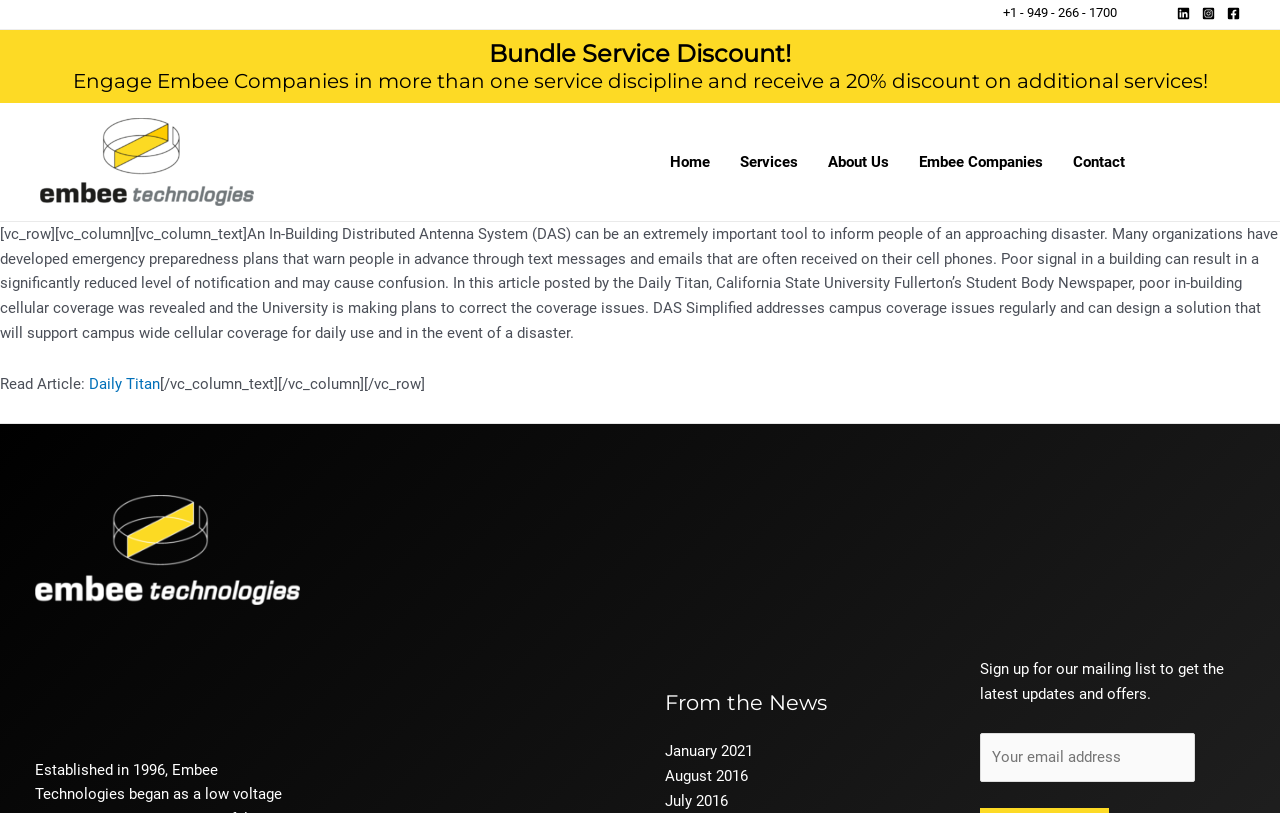Please reply to the following question with a single word or a short phrase:
What is the purpose of DAS Simplified?

Designing solutions for campus-wide cellular coverage